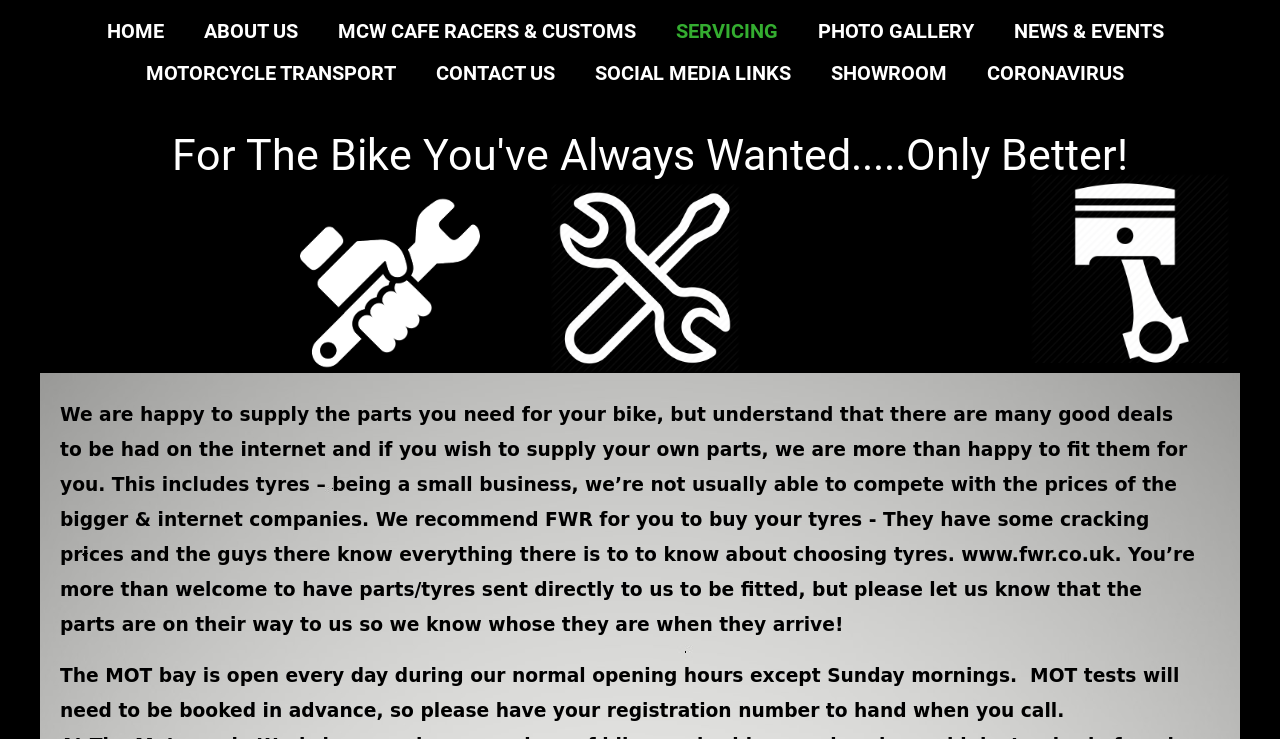Determine the bounding box coordinates of the target area to click to execute the following instruction: "view photo gallery."

[0.639, 0.014, 0.761, 0.07]